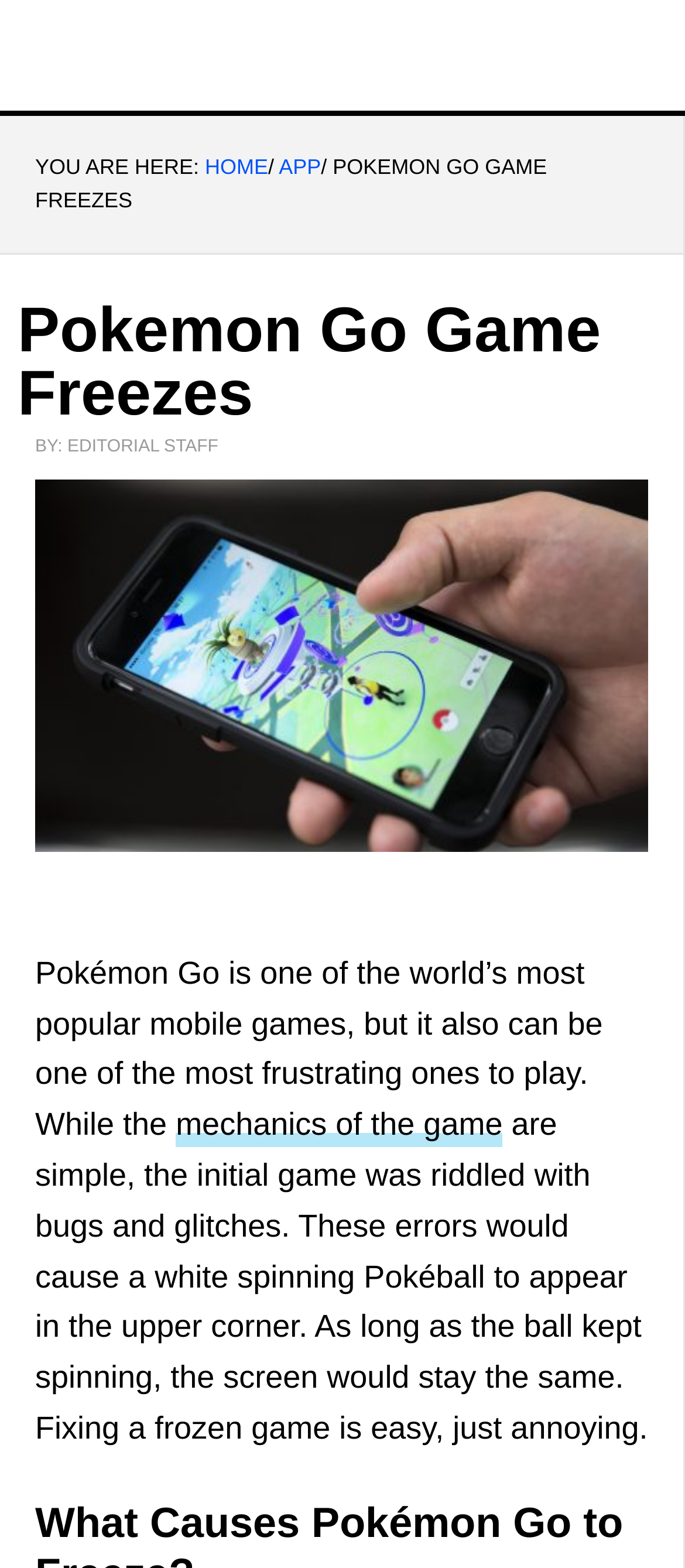Refer to the screenshot and answer the following question in detail:
What is the name of the popular mobile game?

The webpage is about Pokémon Go game freezes, and it is mentioned in the text as 'one of the world’s most popular mobile games'.